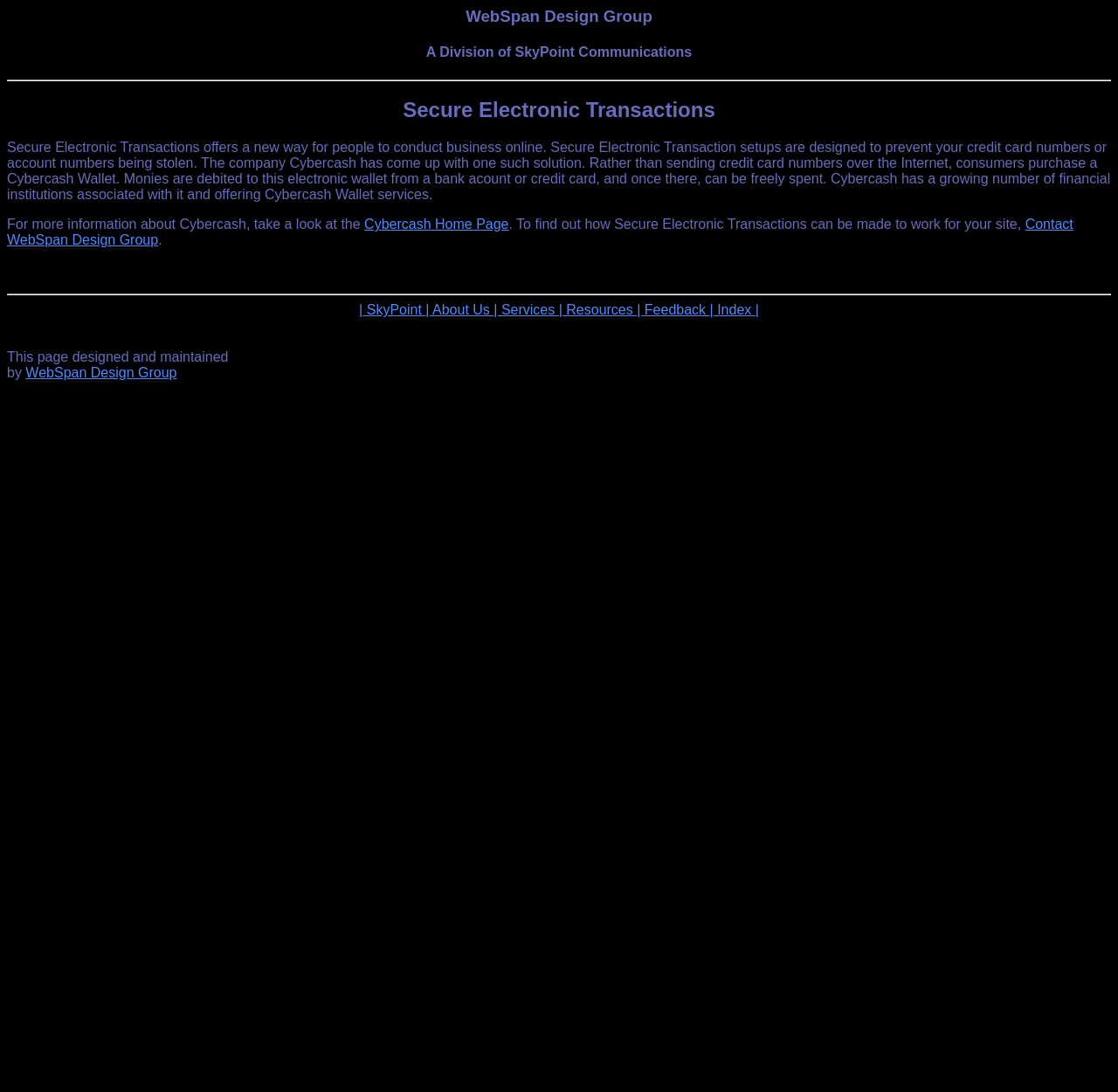Please locate the bounding box coordinates of the element that should be clicked to achieve the given instruction: "Contact WebSpan Design Group".

[0.006, 0.199, 0.96, 0.227]